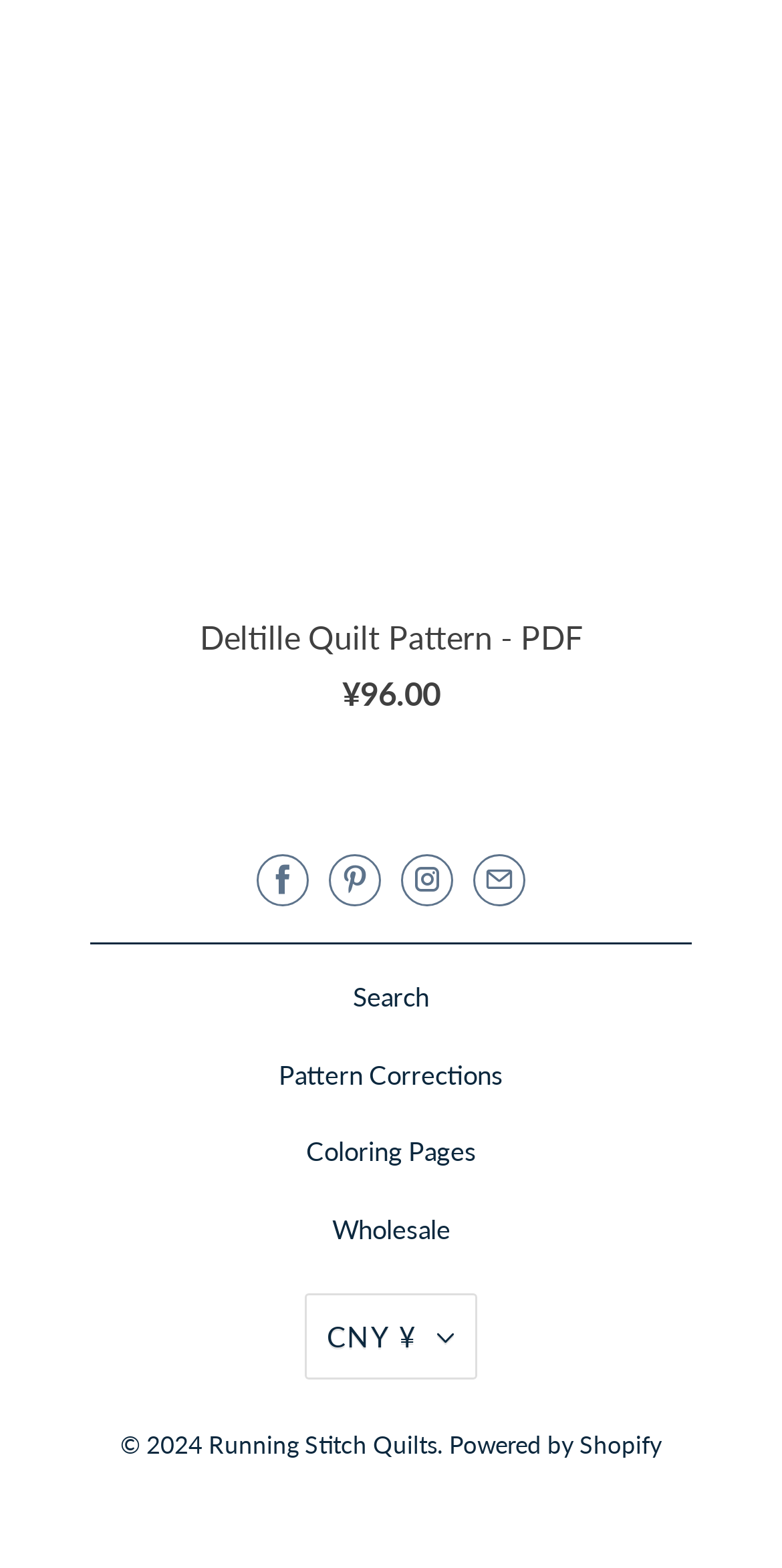Please specify the bounding box coordinates of the clickable section necessary to execute the following command: "View Coloring Pages".

[0.391, 0.724, 0.609, 0.744]